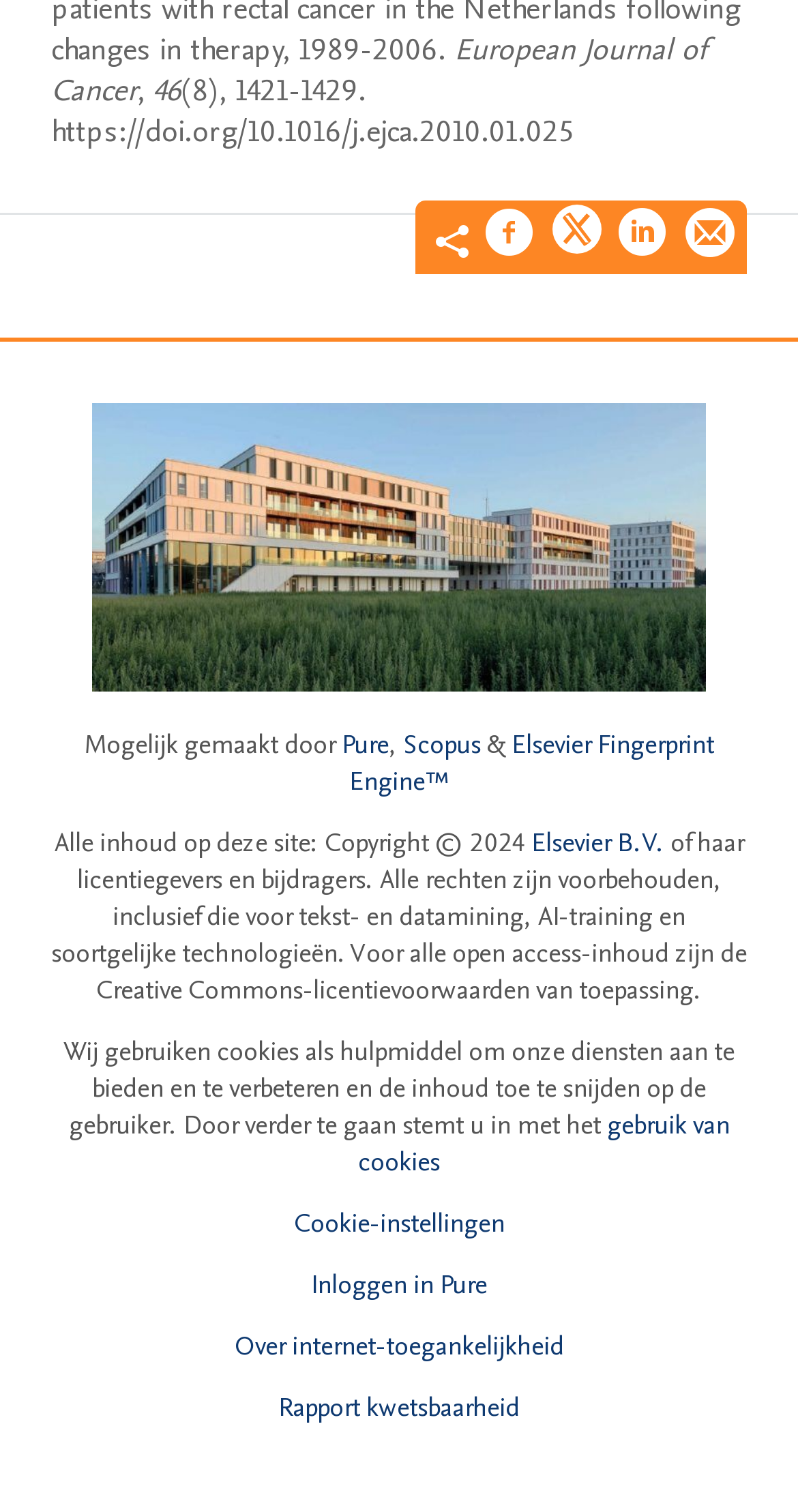Give a concise answer using one word or a phrase to the following question:
What is the logo above the text 'Mogelijk gemaakt door'?

Prinses Máxima Centrum Logo